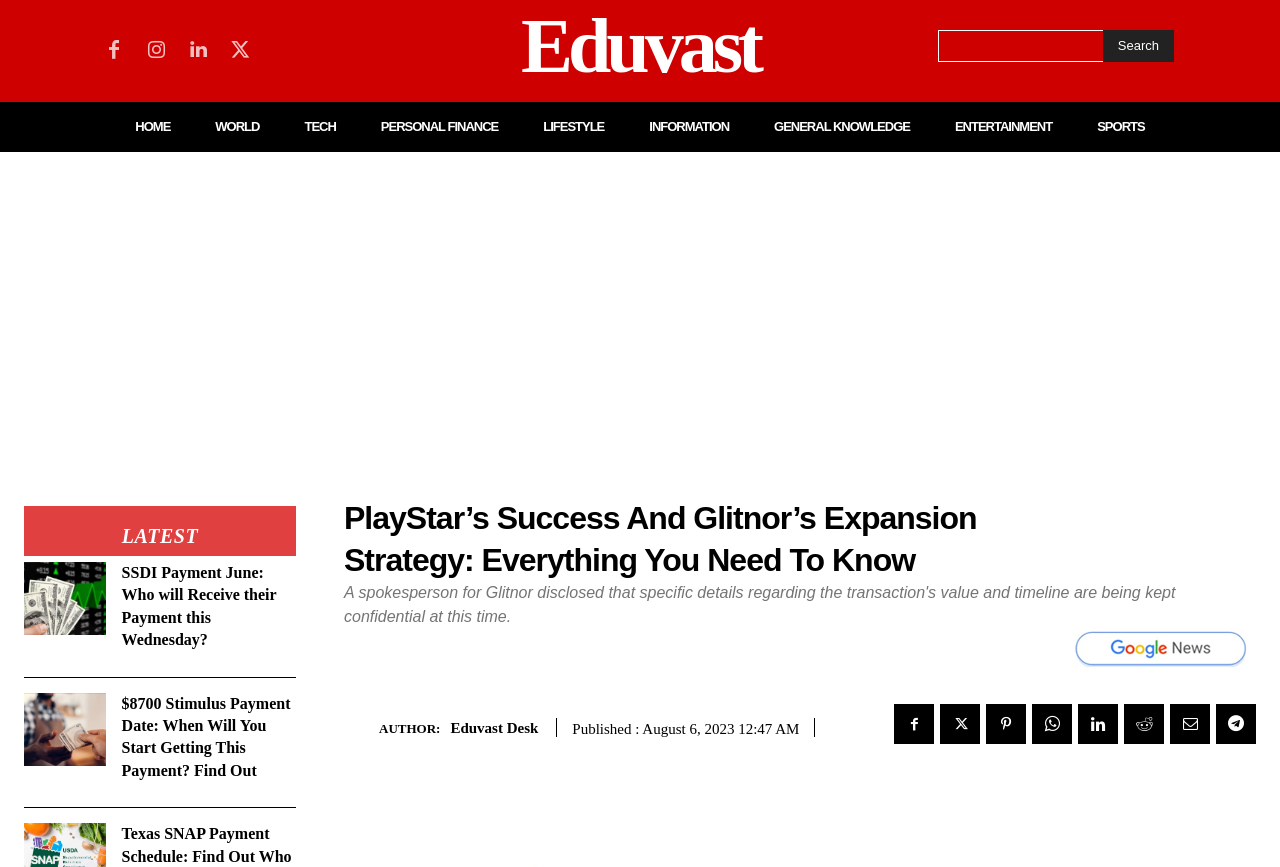Refer to the image and offer a detailed explanation in response to the question: What is the date of publication of the article 'PlayStar’s Success And Glitnor’s Expansion Strategy: Everything You Need To Know'?

I found the date of publication by looking at the text below the article title, which says 'Published : August 6, 2023 12:47 AM'. This suggests that the article was published on August 6, 2023.